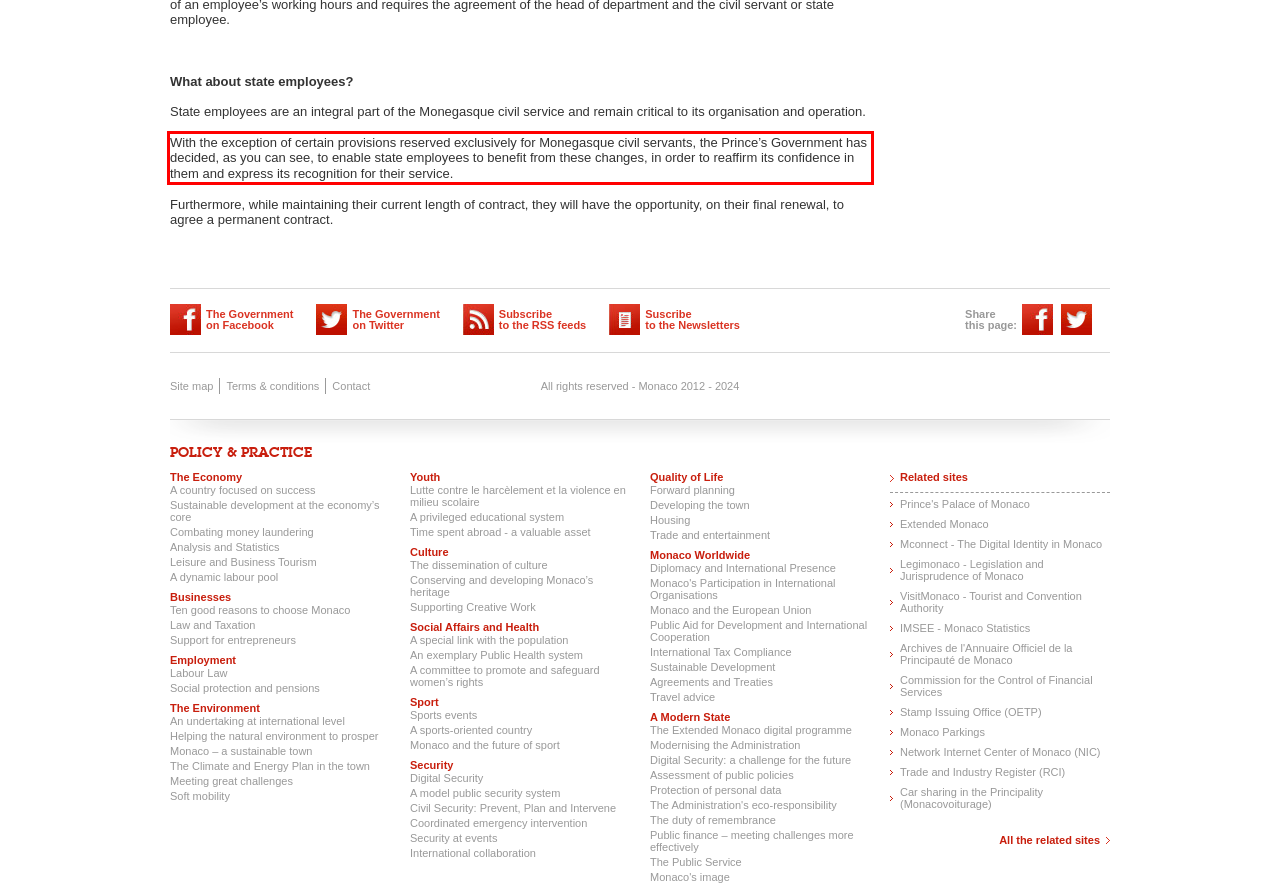Within the screenshot of the webpage, there is a red rectangle. Please recognize and generate the text content inside this red bounding box.

With the exception of certain provisions reserved exclusively for Monegasque civil servants, the Prince’s Government has decided, as you can see, to enable state employees to benefit from these changes, in order to reaffirm its confidence in them and express its recognition for their service.